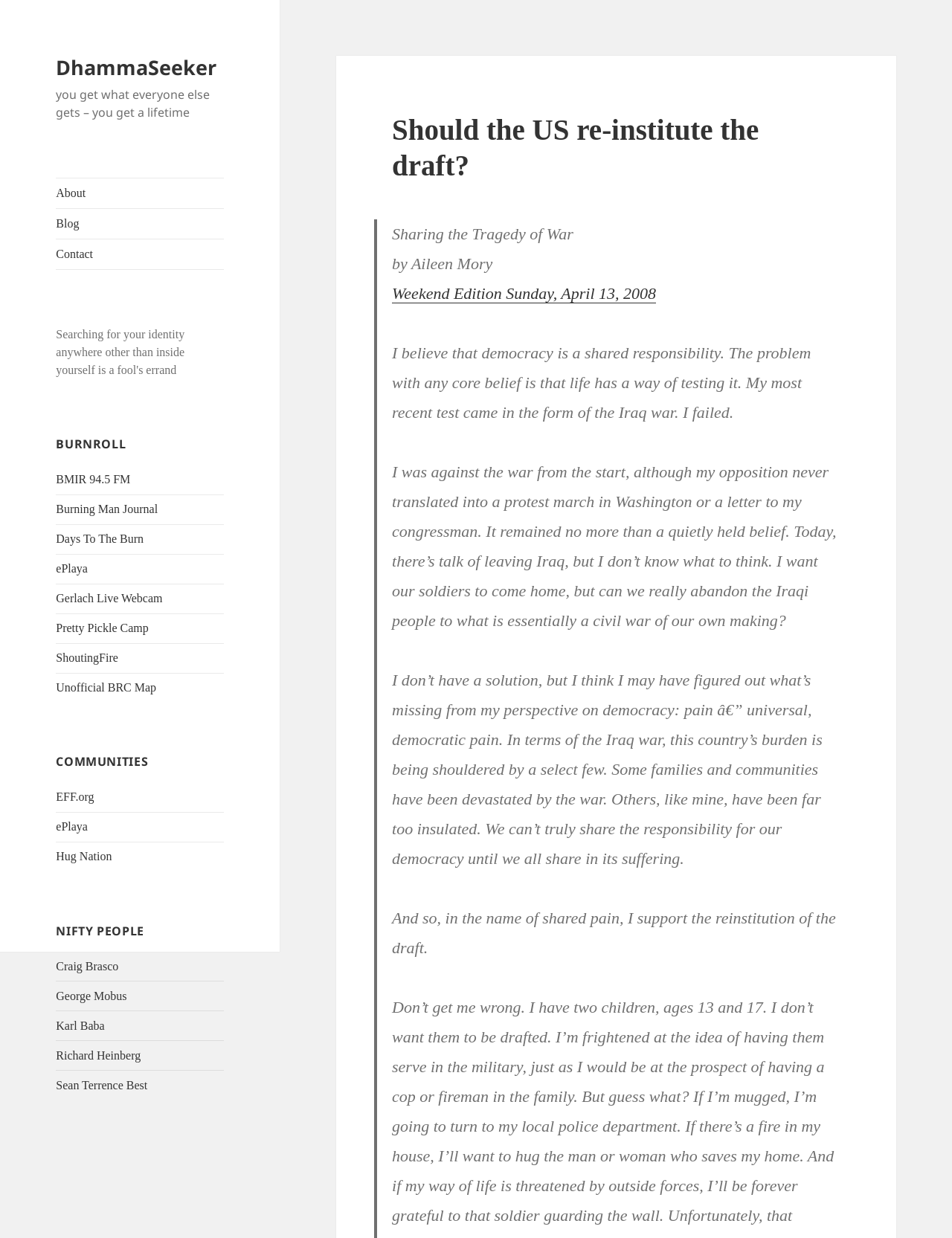Give a short answer to this question using one word or a phrase:
What is the main argument of the article?

Reinstitute the draft